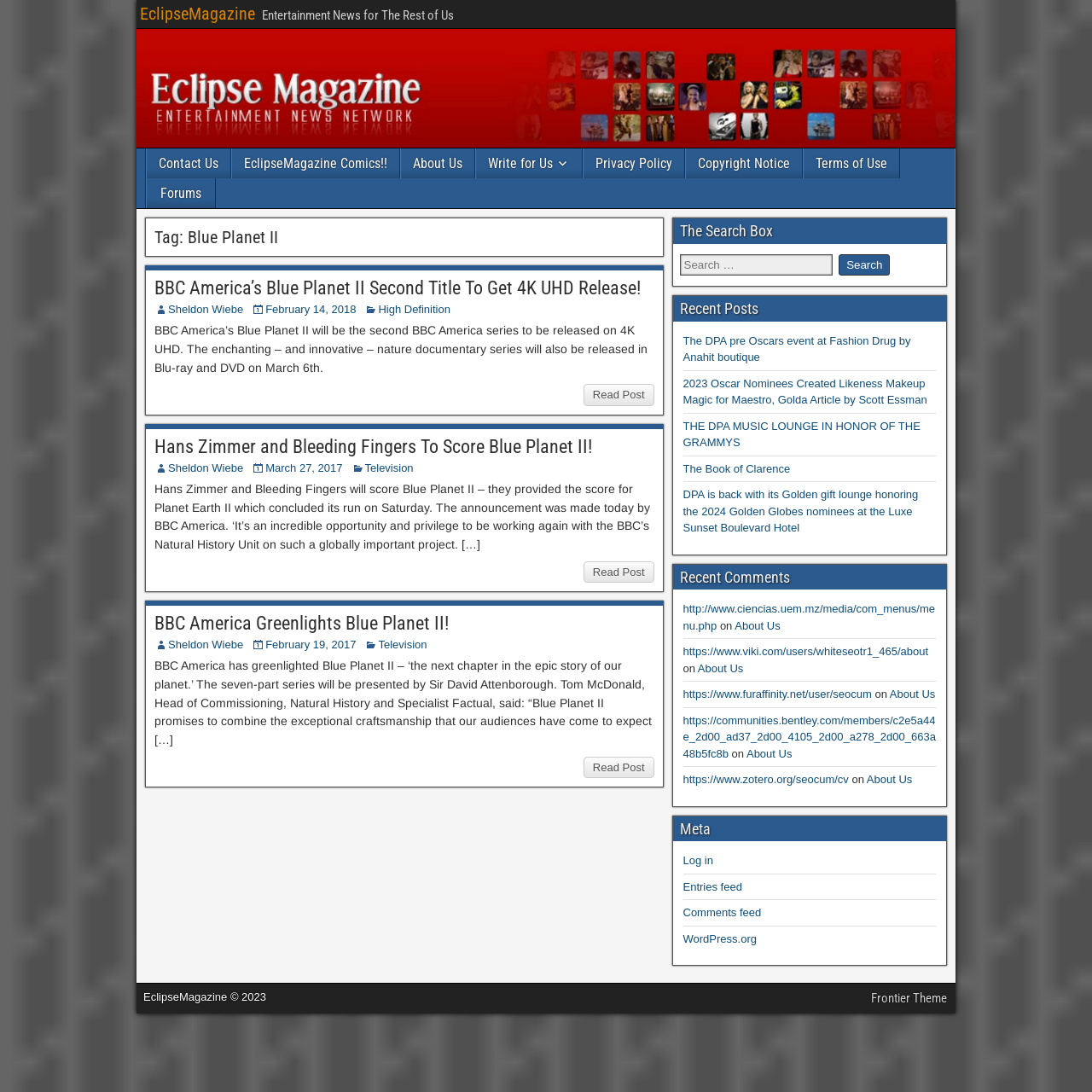Find the bounding box coordinates of the clickable region needed to perform the following instruction: "Log in to the website". The coordinates should be provided as four float numbers between 0 and 1, i.e., [left, top, right, bottom].

[0.625, 0.782, 0.653, 0.794]